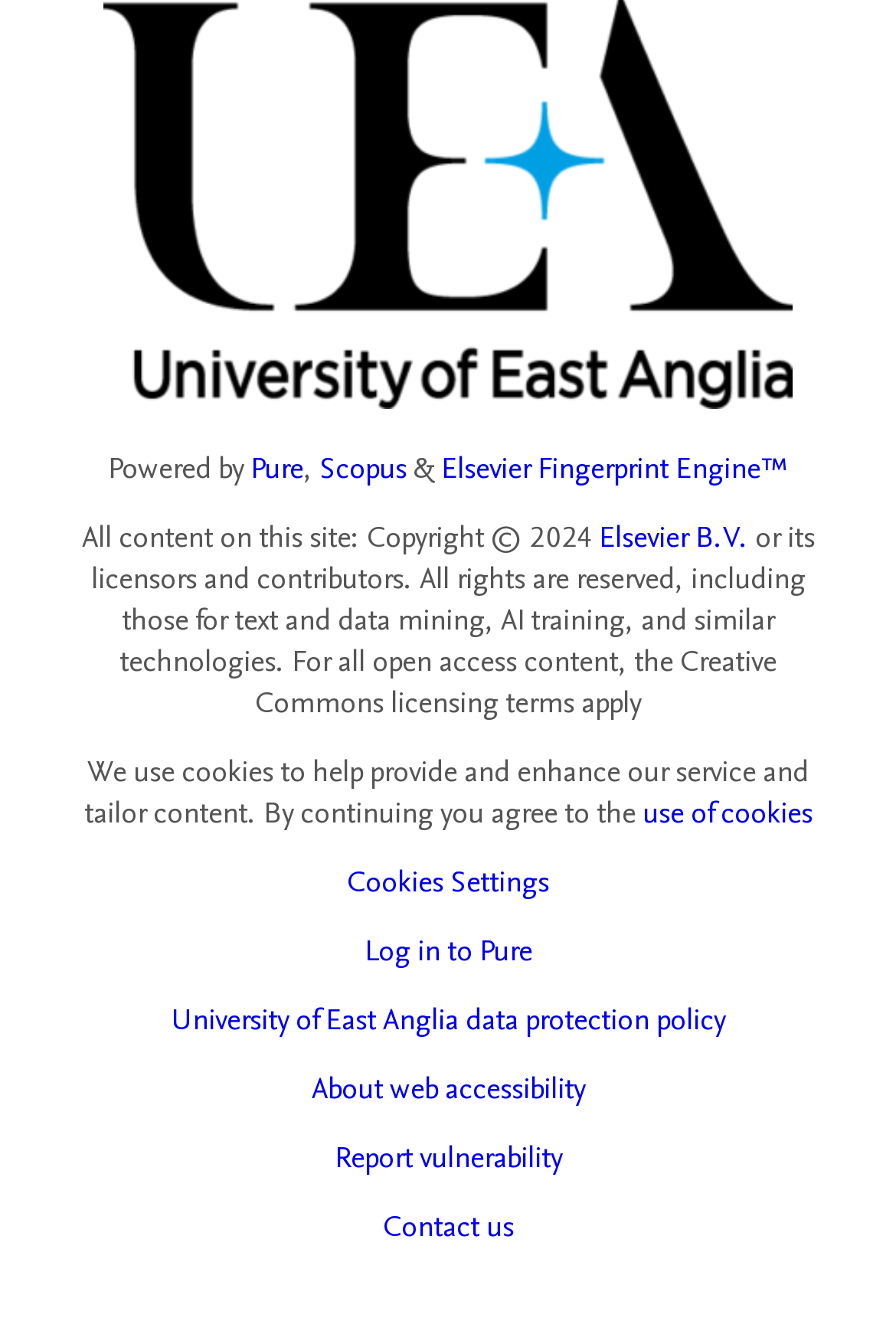Determine the bounding box coordinates for the clickable element to execute this instruction: "Contact us". Provide the coordinates as four float numbers between 0 and 1, i.e., [left, top, right, bottom].

[0.427, 0.897, 0.573, 0.928]